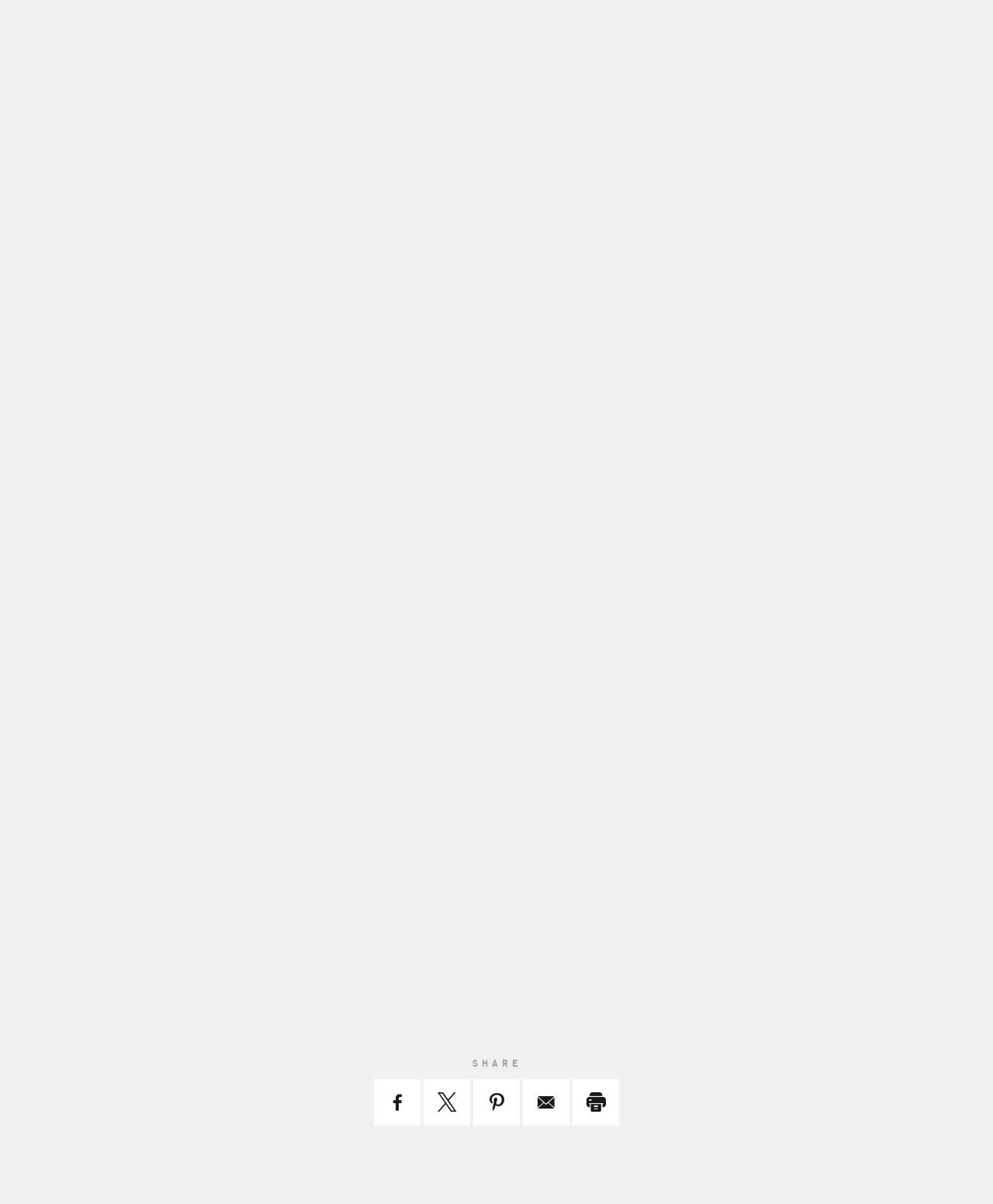Identify the bounding box for the element characterized by the following description: "Read more about cookies".

[0.0, 0.042, 0.249, 0.083]